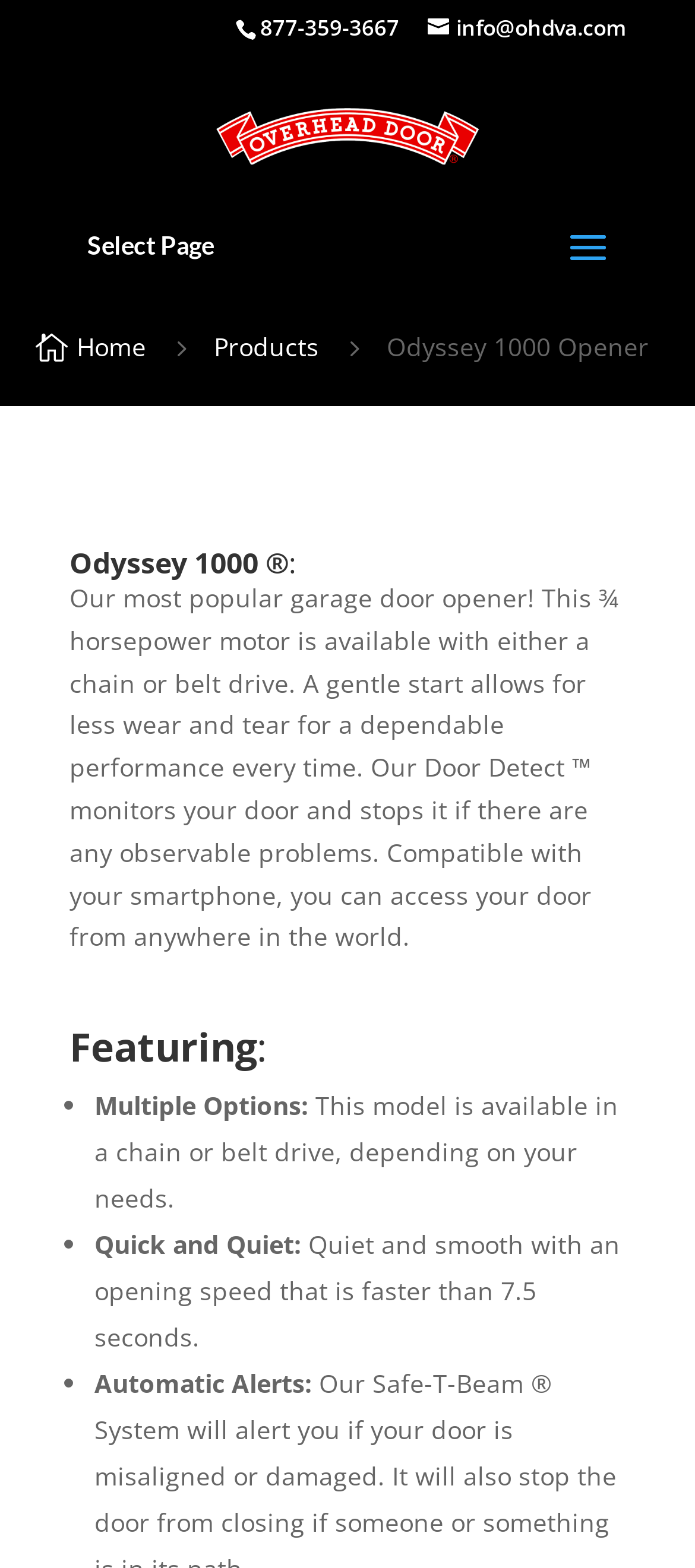What are the two drive options for the Odyssey 1000 opener?
Please ensure your answer is as detailed and informative as possible.

The two drive options can be found in the static text element with the bounding box coordinates [0.136, 0.694, 0.89, 0.775], which describes the opener's features. Specifically, it mentions 'This model is available in a chain or belt drive, depending on your needs.'